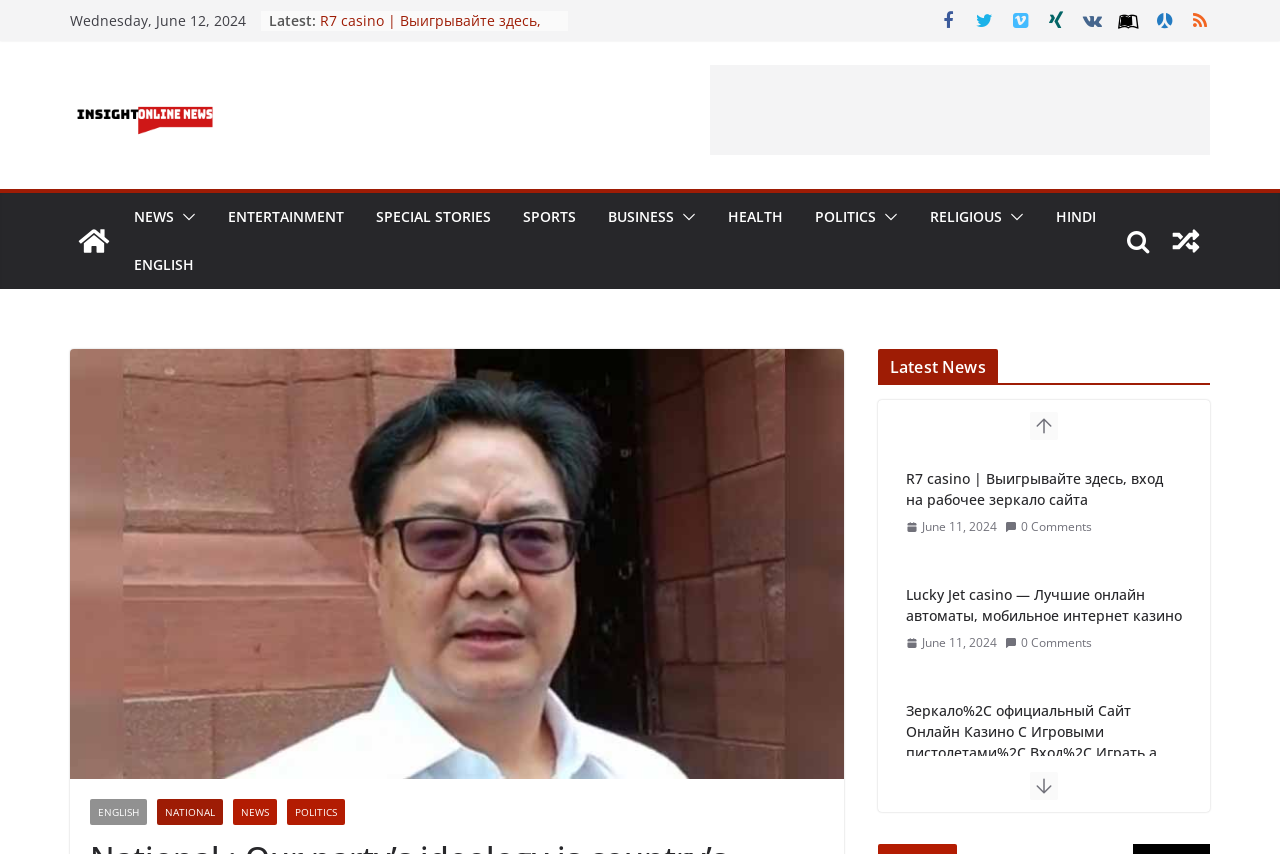Given the description "June 11, 2024", determine the bounding box of the corresponding UI element.

[0.708, 0.607, 0.779, 0.628]